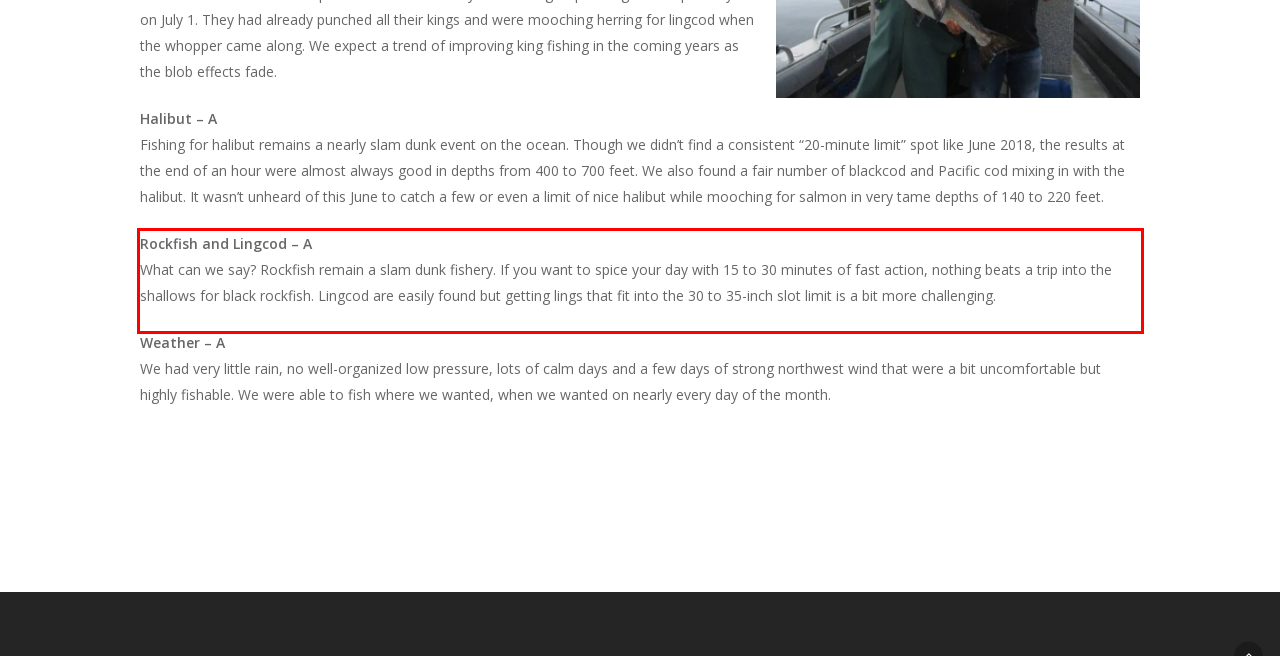You are given a webpage screenshot with a red bounding box around a UI element. Extract and generate the text inside this red bounding box.

Rockfish and Lingcod – A What can we say? Rockfish remain a slam dunk fishery. If you want to spice your day with 15 to 30 minutes of fast action, nothing beats a trip into the shallows for black rockfish. Lingcod are easily found but getting lings that fit into the 30 to 35-inch slot limit is a bit more challenging.